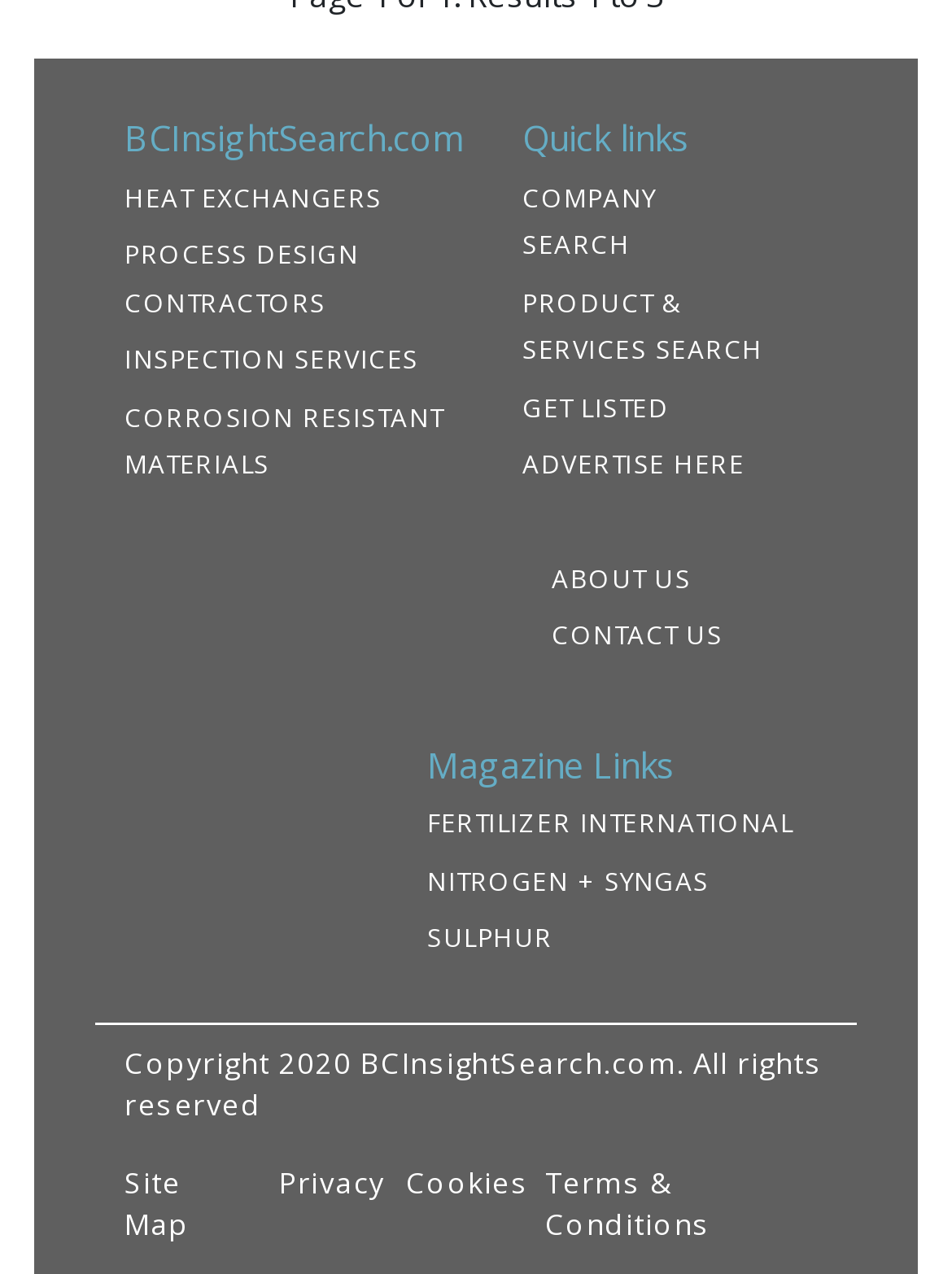Specify the bounding box coordinates (top-left x, top-left y, bottom-right x, bottom-right y) of the UI element in the screenshot that matches this description: Privacy Notice

None